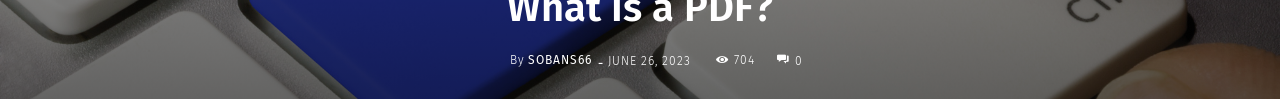Who is the author of the publication?
Provide a one-word or short-phrase answer based on the image.

SOBANS66